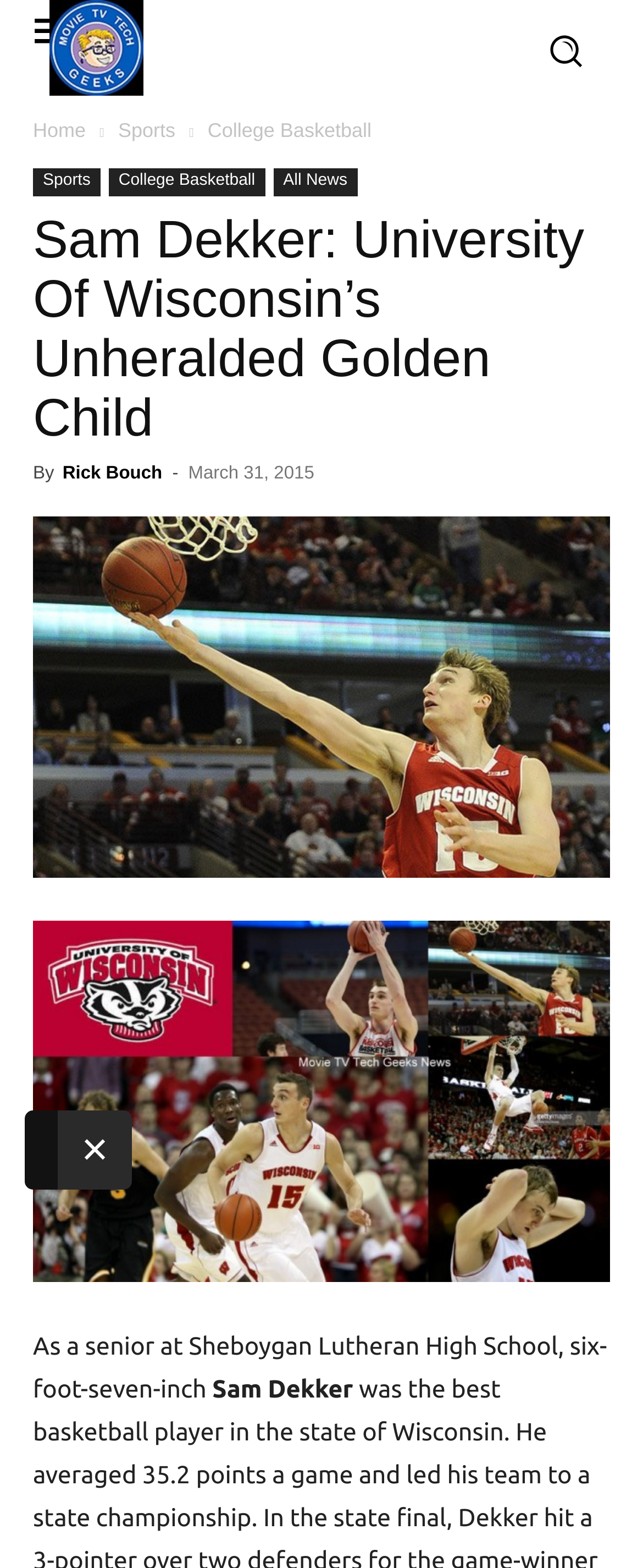Highlight the bounding box coordinates of the element that should be clicked to carry out the following instruction: "Click the 'College Basketball' link". The coordinates must be given as four float numbers ranging from 0 to 1, i.e., [left, top, right, bottom].

[0.323, 0.076, 0.578, 0.09]